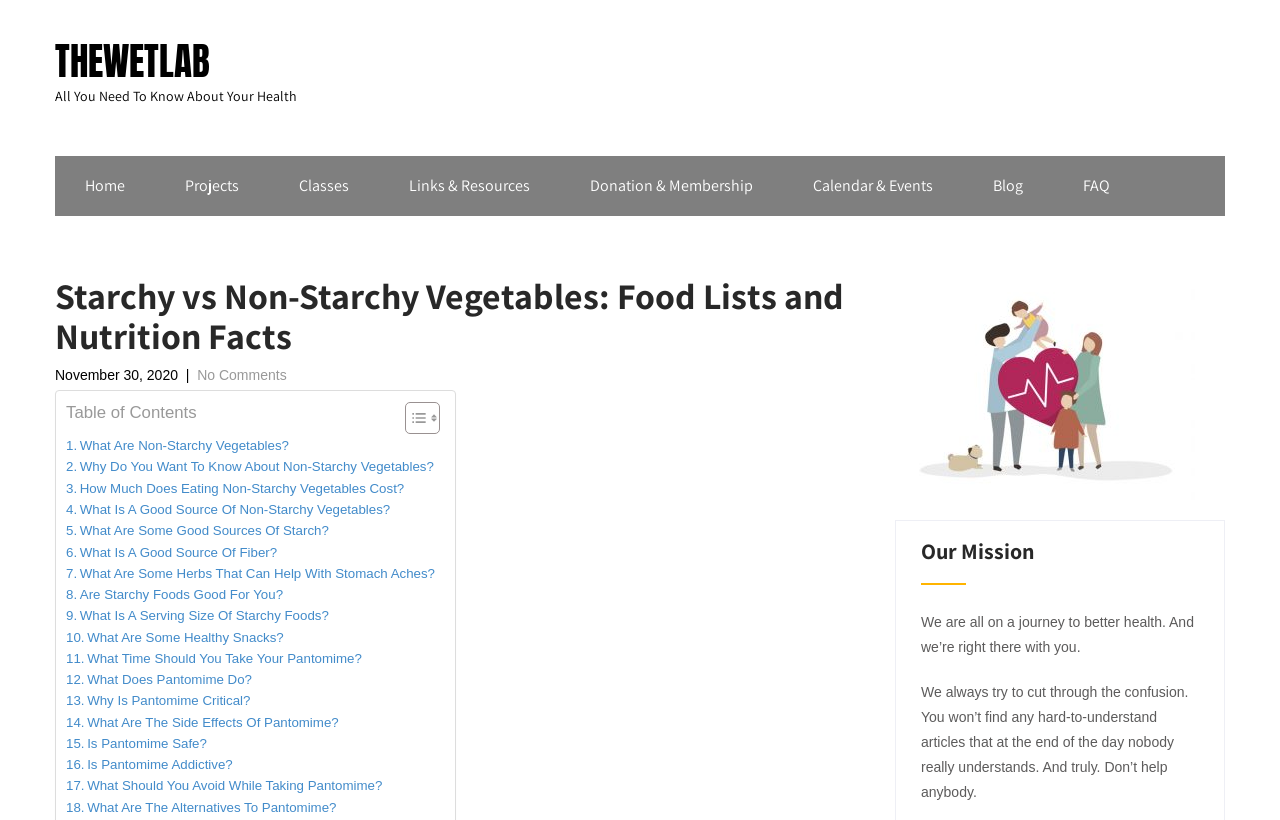Please identify the bounding box coordinates of the region to click in order to complete the given instruction: "Click on the 'Home' link". The coordinates should be four float numbers between 0 and 1, i.e., [left, top, right, bottom].

[0.043, 0.19, 0.121, 0.263]